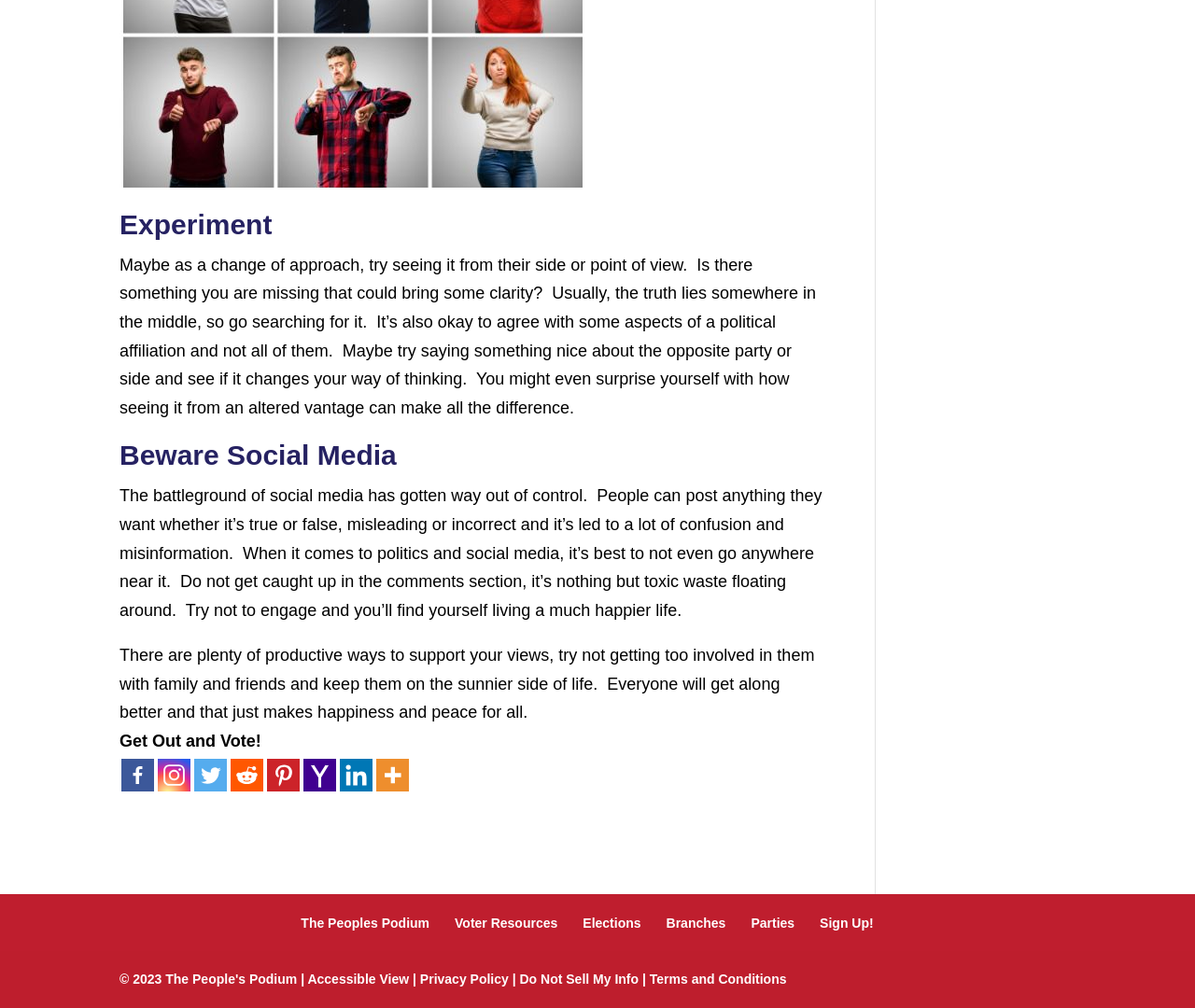What is the tone of the webpage regarding political discussions?
Refer to the image and give a detailed answer to the question.

The webpage promotes a peaceful and respectful tone in political discussions, encouraging users to see it from the other person's point of view, avoid toxic social media, and focus on supporting their views in a productive manner, leading to a happier and more peaceful life.